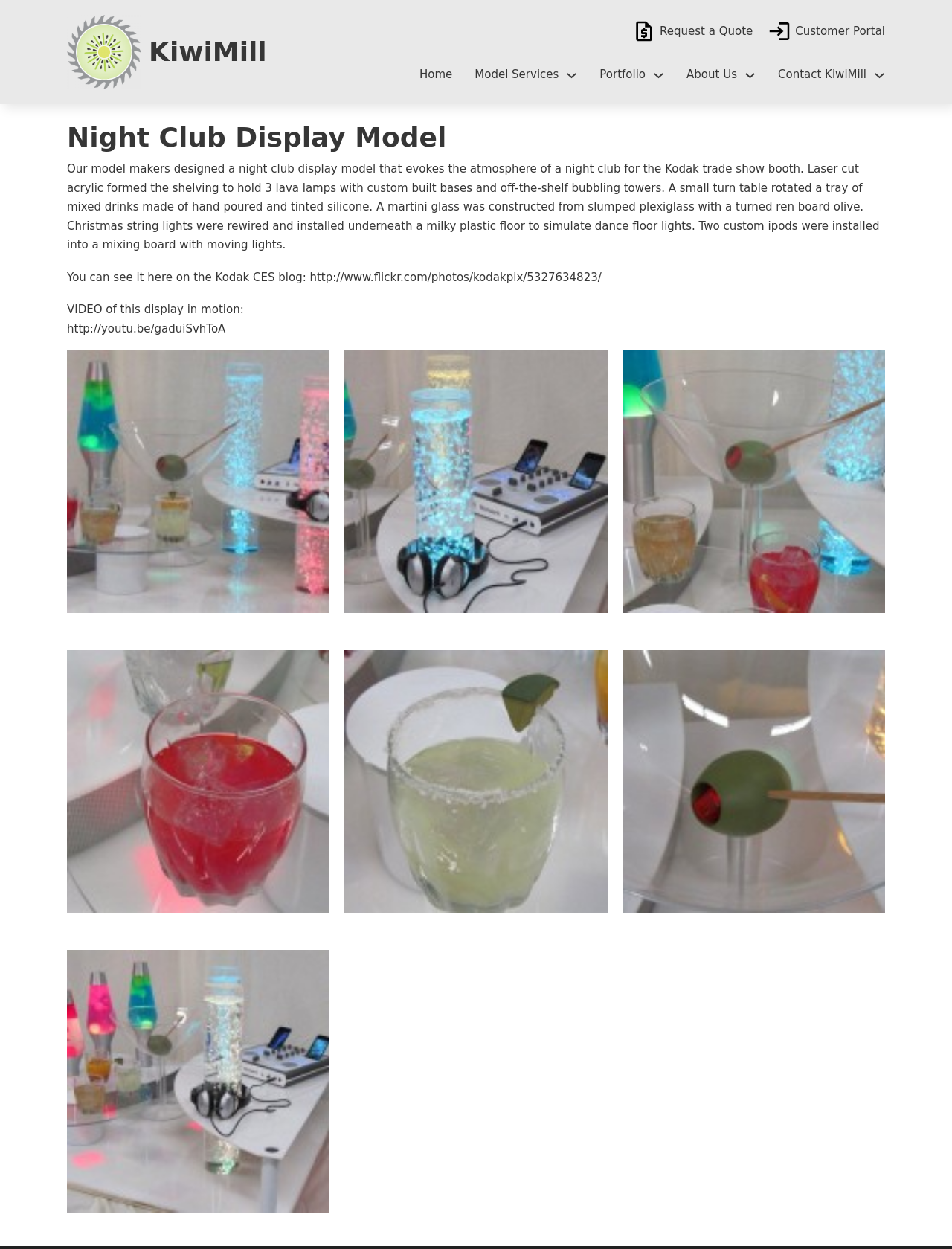Provide the bounding box coordinates of the area you need to click to execute the following instruction: "Click the 'Customer Portal' link".

[0.835, 0.018, 0.93, 0.033]